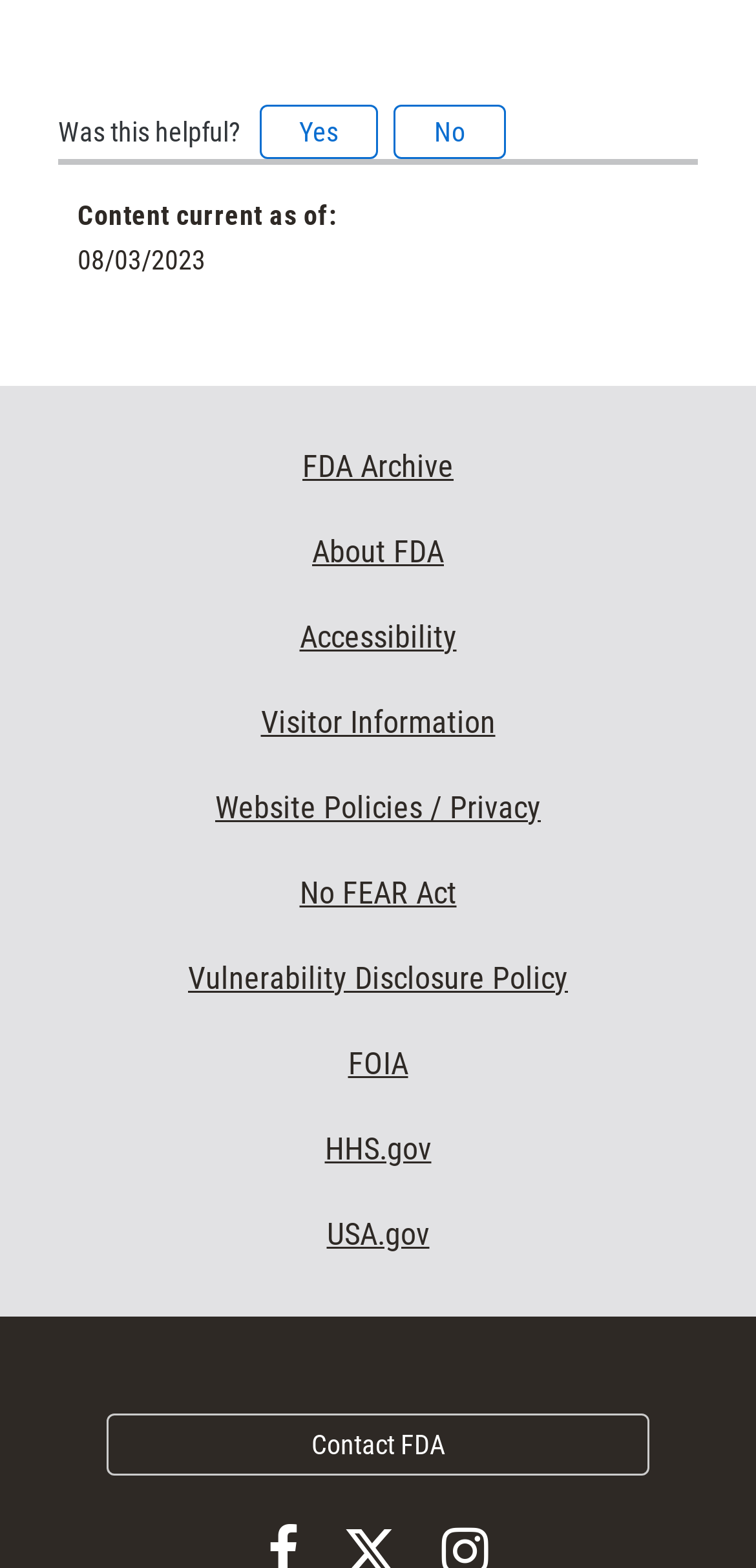Please specify the bounding box coordinates of the element that should be clicked to execute the given instruction: 'Select 'Content current as of: 08/03/2023' from the menu'. Ensure the coordinates are four float numbers between 0 and 1, expressed as [left, top, right, bottom].

[0.077, 0.123, 0.923, 0.197]